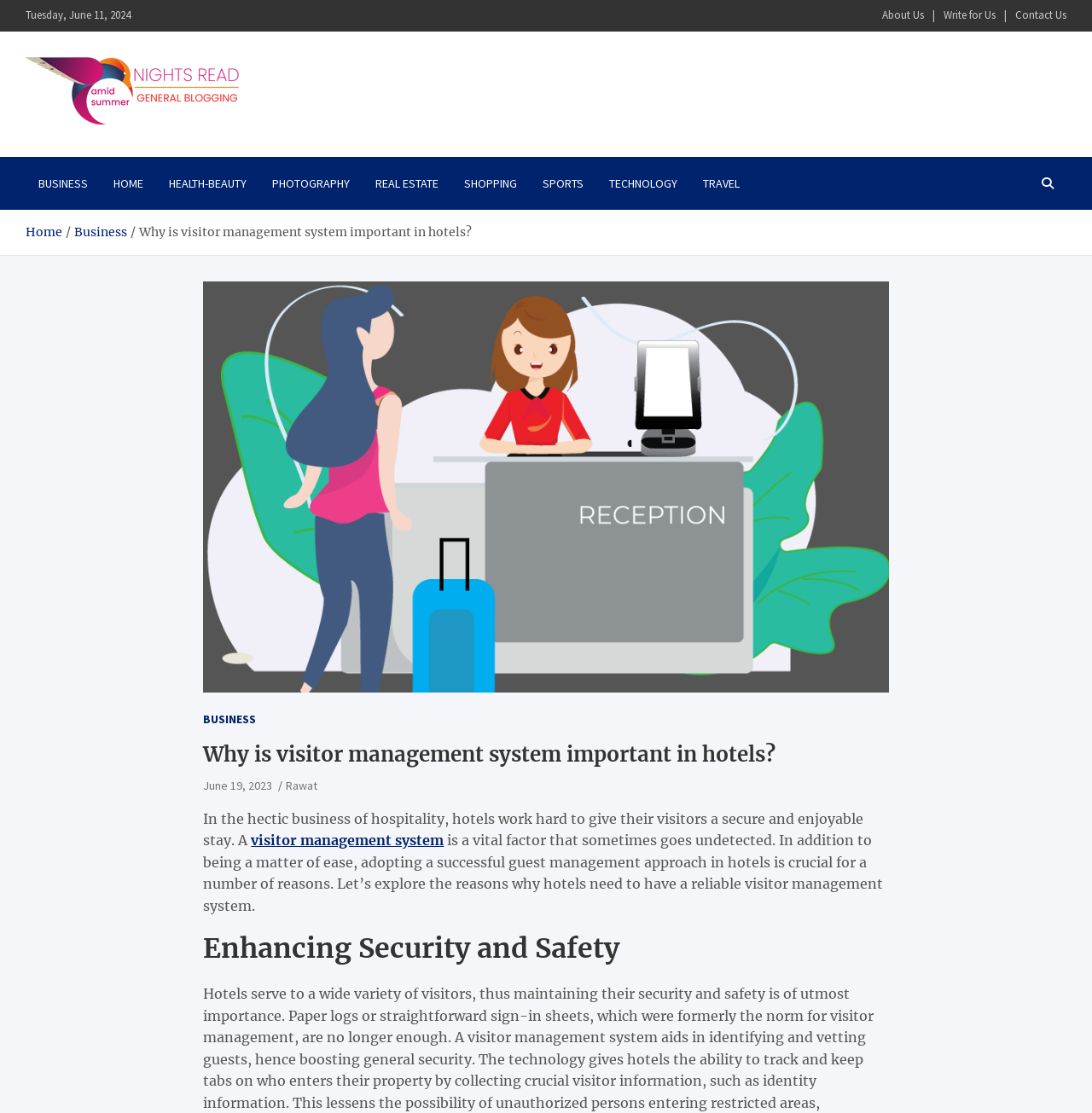Please locate the UI element described by "Amid Summer Nights Read" and provide its bounding box coordinates.

[0.023, 0.118, 0.361, 0.149]